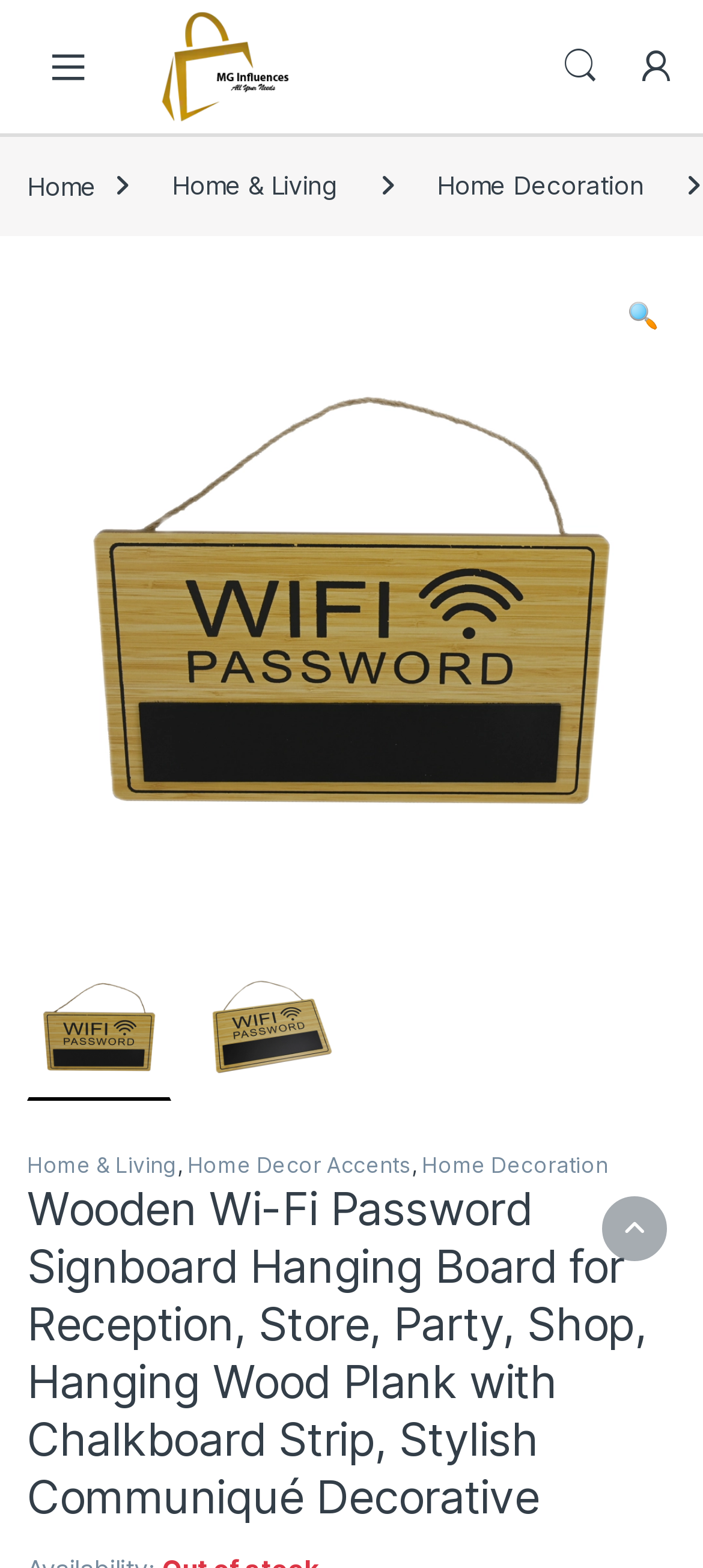Please answer the following question using a single word or phrase: 
What is the purpose of the wooden plank?

Share Wi-Fi passwords